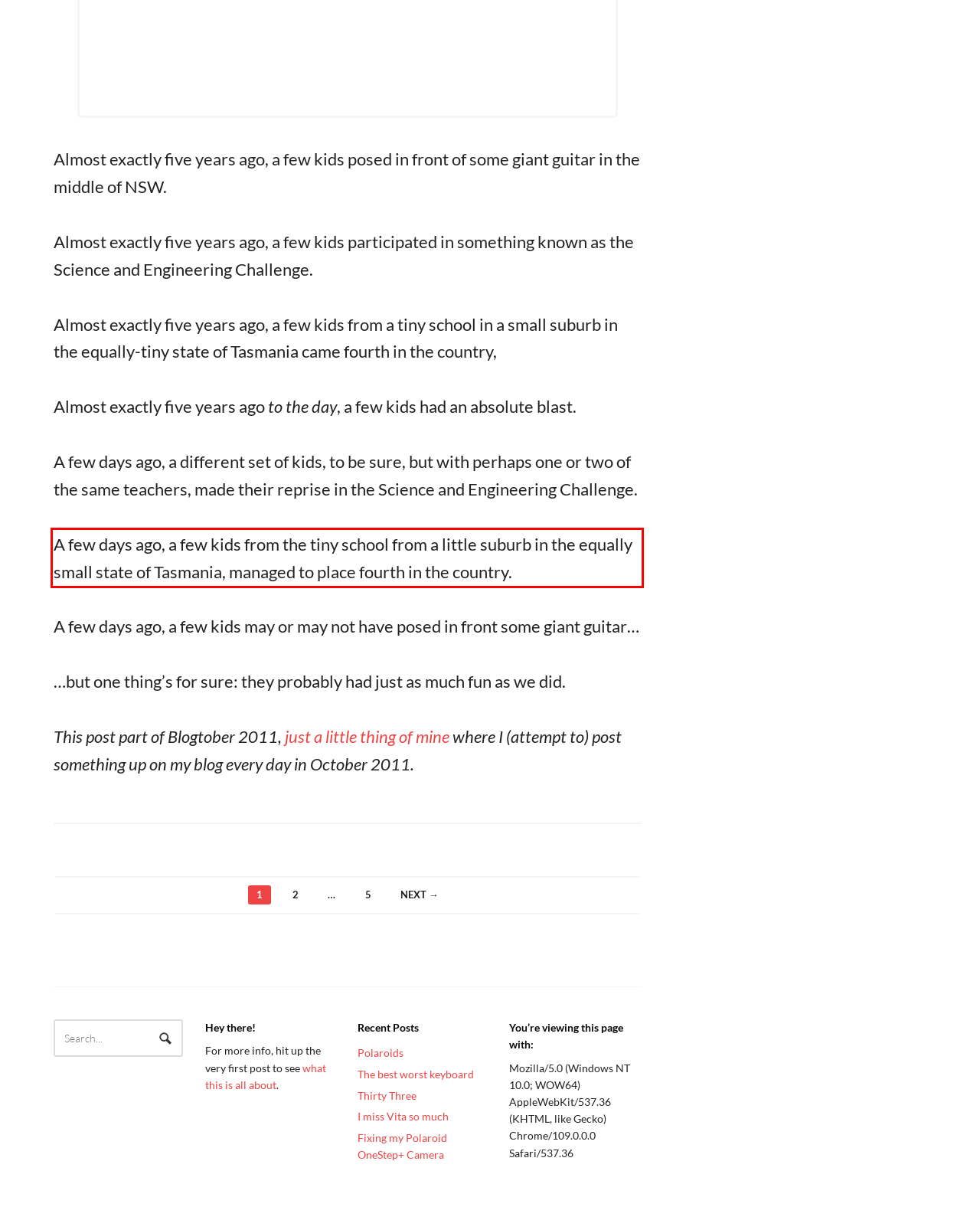Analyze the screenshot of the webpage and extract the text from the UI element that is inside the red bounding box.

A few days ago, a few kids from the tiny school from a little suburb in the equally small state of Tasmania, managed to place fourth in the country.